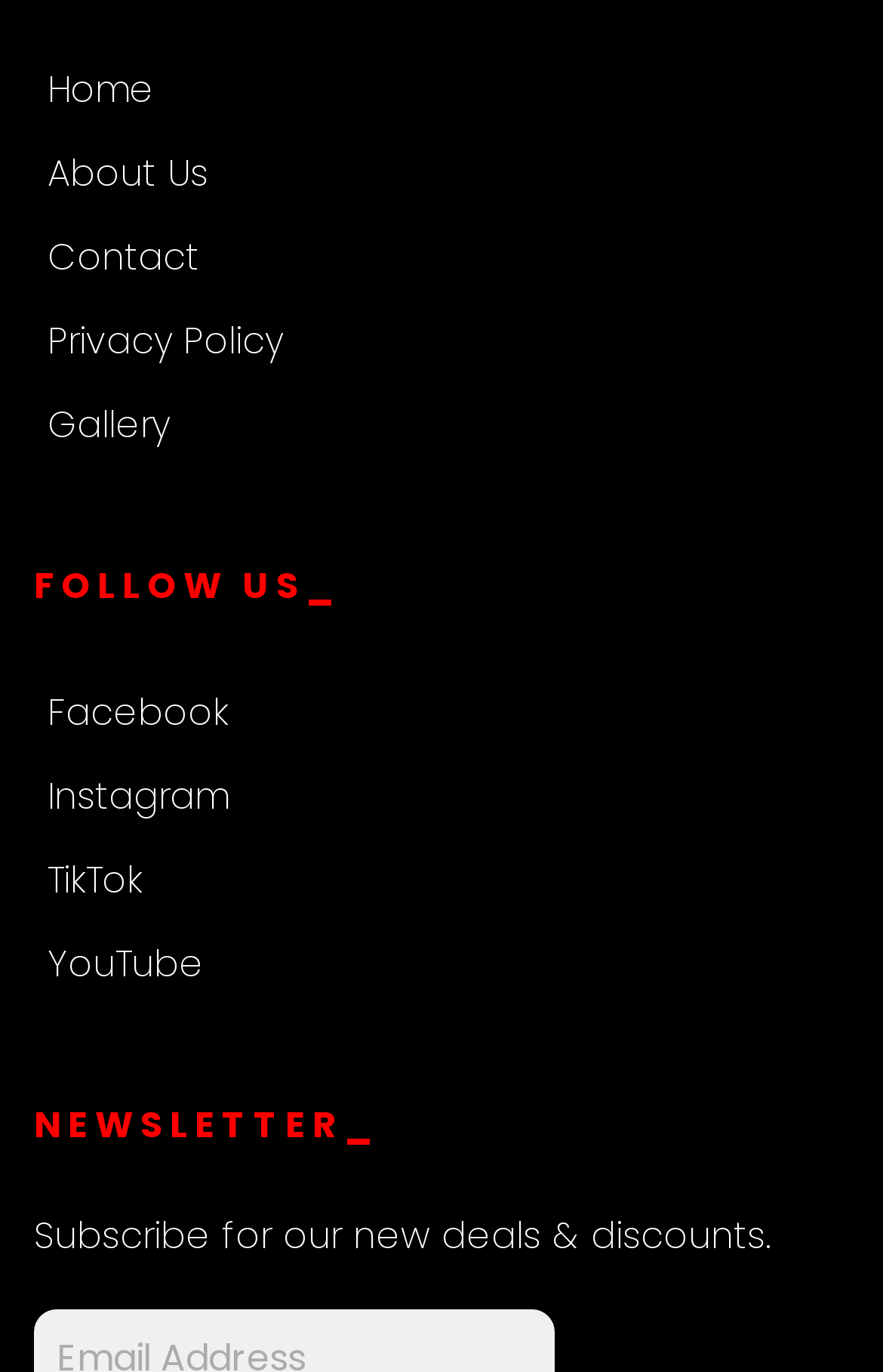Bounding box coordinates are to be given in the format (top-left x, top-left y, bottom-right x, bottom-right y). All values must be floating point numbers between 0 and 1. Provide the bounding box coordinate for the UI element described as: About Us

[0.054, 0.108, 0.236, 0.146]